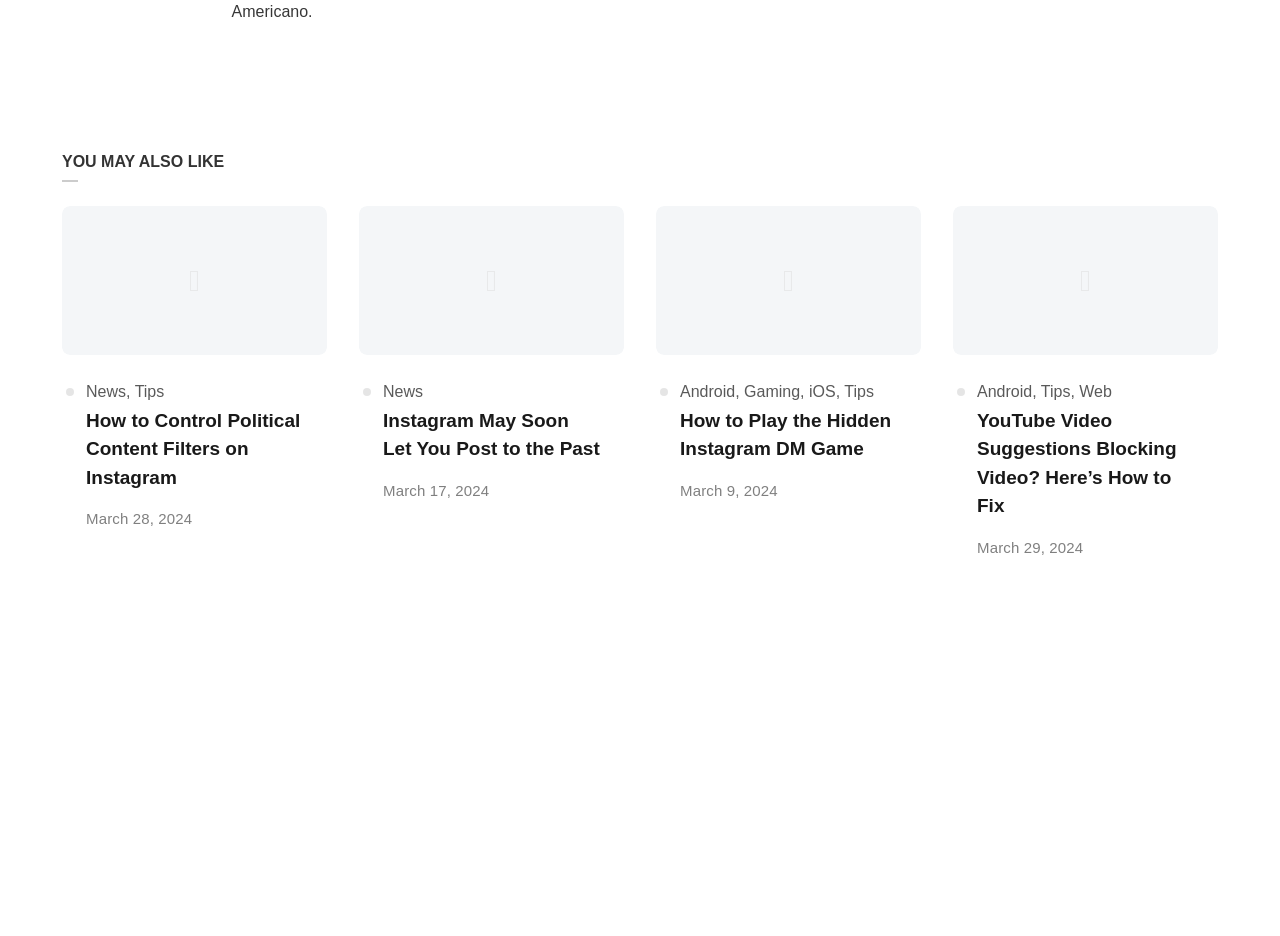Could you specify the bounding box coordinates for the clickable section to complete the following instruction: "Read the article 'How to Play the Hidden Instagram DM Game'"?

[0.531, 0.434, 0.701, 0.495]